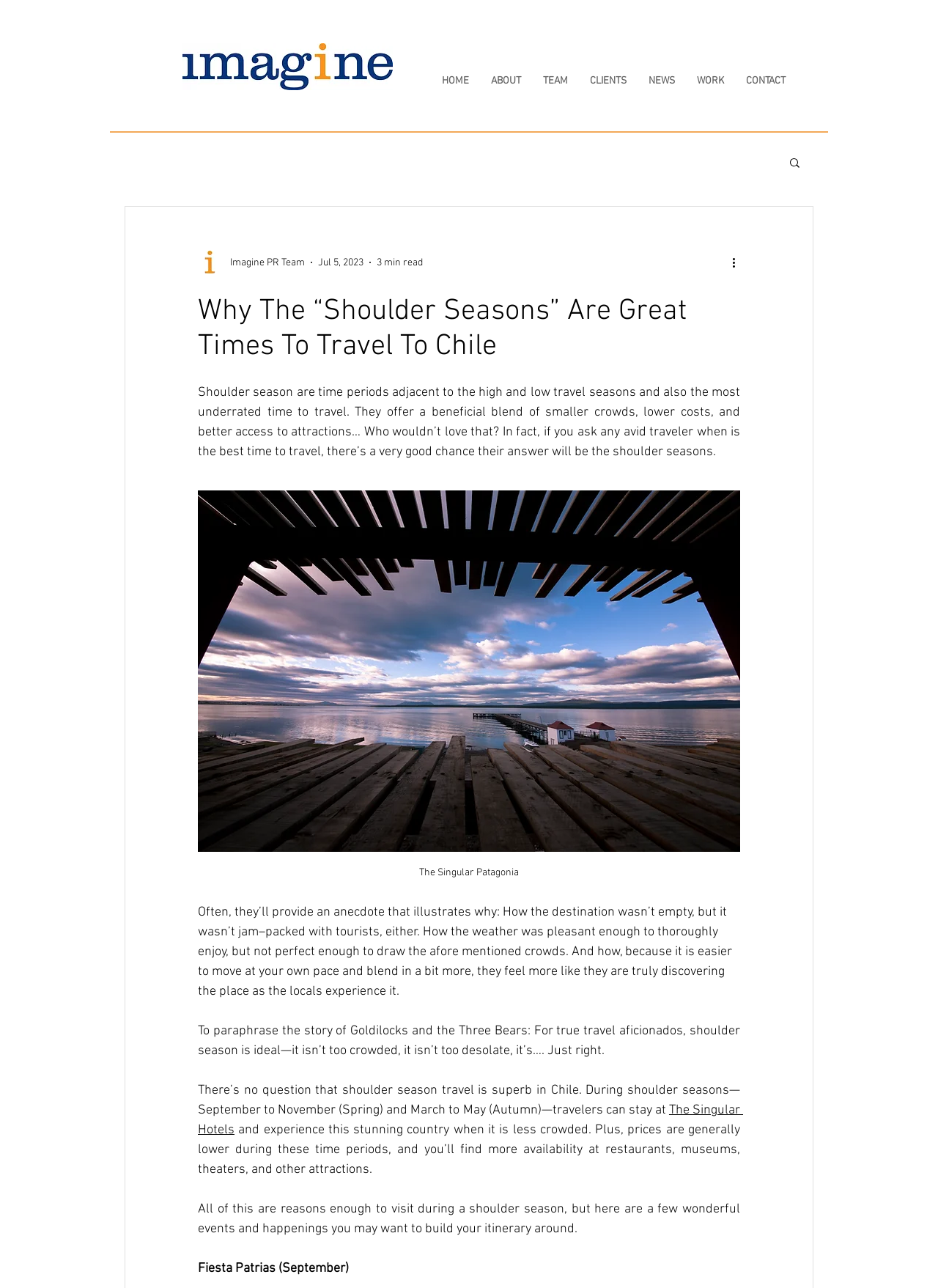Please determine the bounding box coordinates of the area that needs to be clicked to complete this task: 'Learn more about Fiesta Patrias'. The coordinates must be four float numbers between 0 and 1, formatted as [left, top, right, bottom].

[0.211, 0.979, 0.372, 0.991]